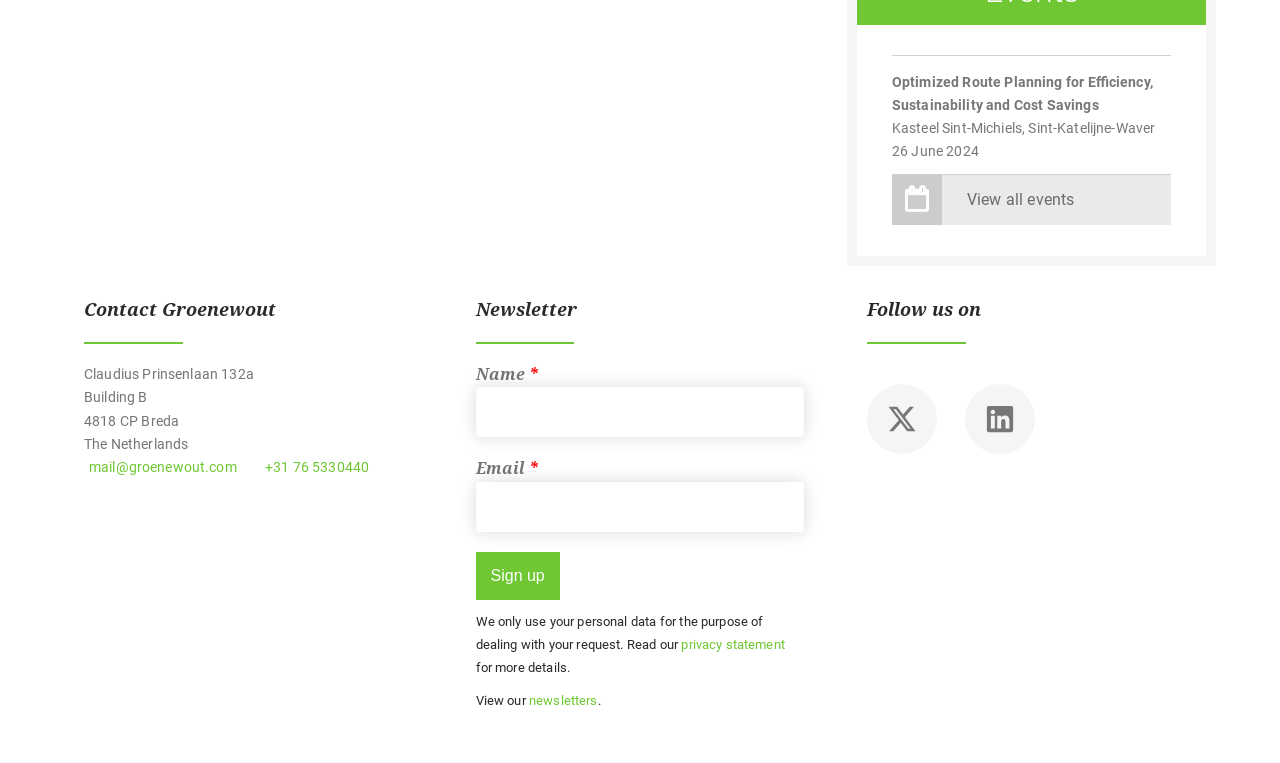Determine the bounding box coordinates of the element's region needed to click to follow the instruction: "Add 'Clear Net Protector (PAIR) - 40" to 44" Frame' to cart". Provide these coordinates as four float numbers between 0 and 1, formatted as [left, top, right, bottom].

None